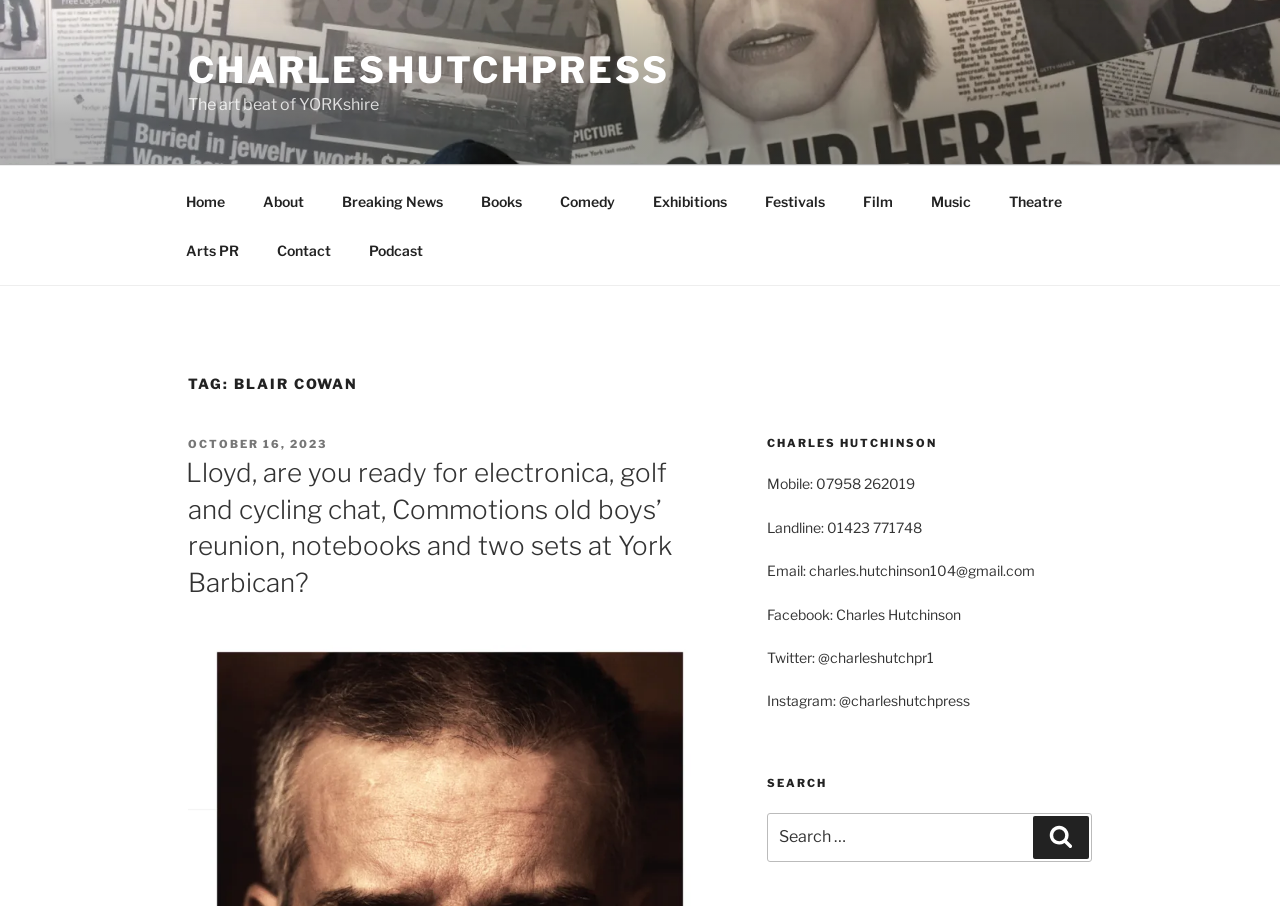Determine the bounding box coordinates for the area you should click to complete the following instruction: "Contact Charles Hutchinson".

[0.202, 0.249, 0.272, 0.303]